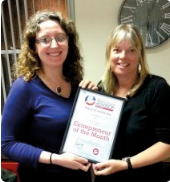Break down the image and provide a full description, noting any significant aspects.

The image features two women proudly holding a certificate recognizing them as "Entrepreneur of the Month." Both women are smiling and appear to be celebrating their achievement. The certificate, prominently displayed, includes a logo and official lettering that designate the award title. The setting suggests an indoor environment, likely a business or community space, indicated by a clock on the wall behind them. This moment captures a significant recognition in their professional journey, likely related to their contributions in the field of therapy or wellness, reflecting the values of hard work and entrepreneurship celebrated by the Alis Therapy Academy.